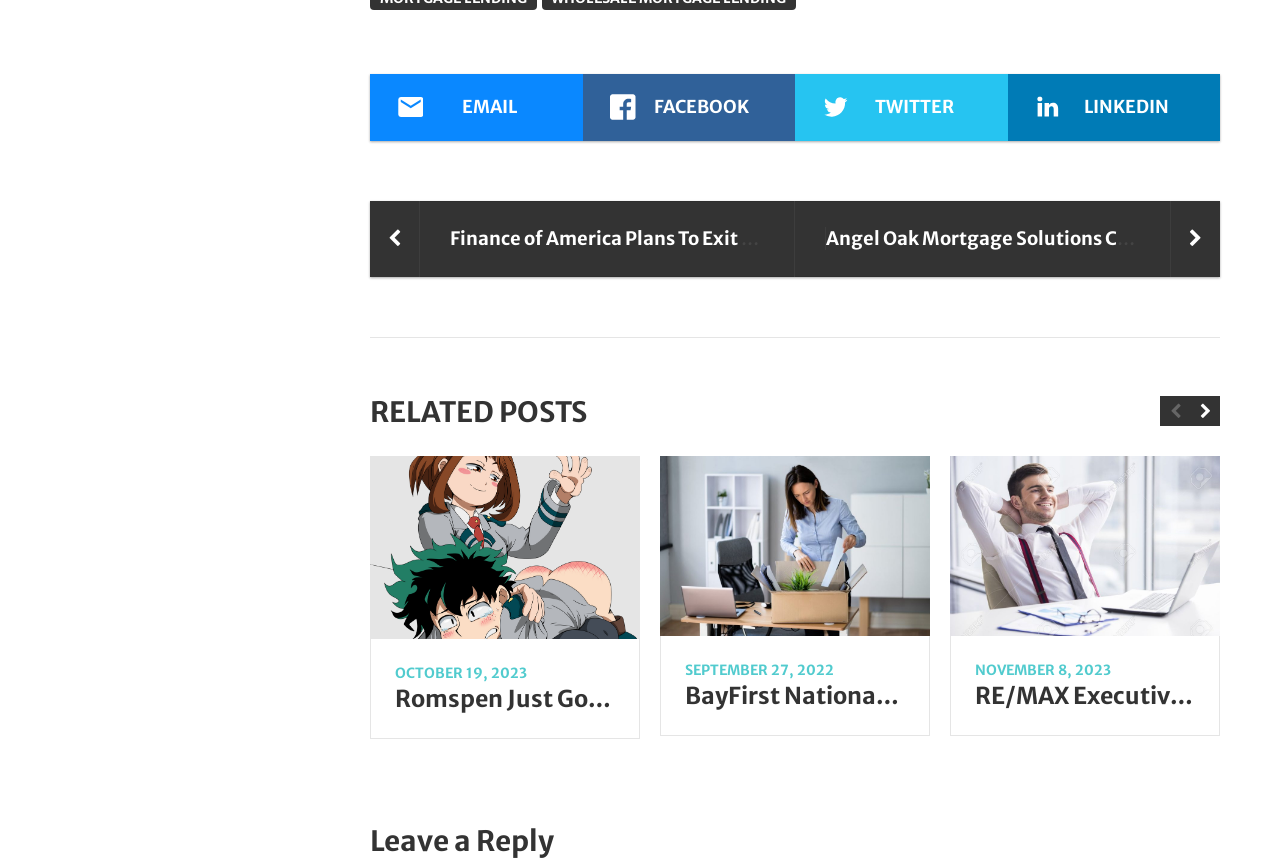Please provide a one-word or phrase answer to the question: 
What type of information is displayed below each article title?

Date